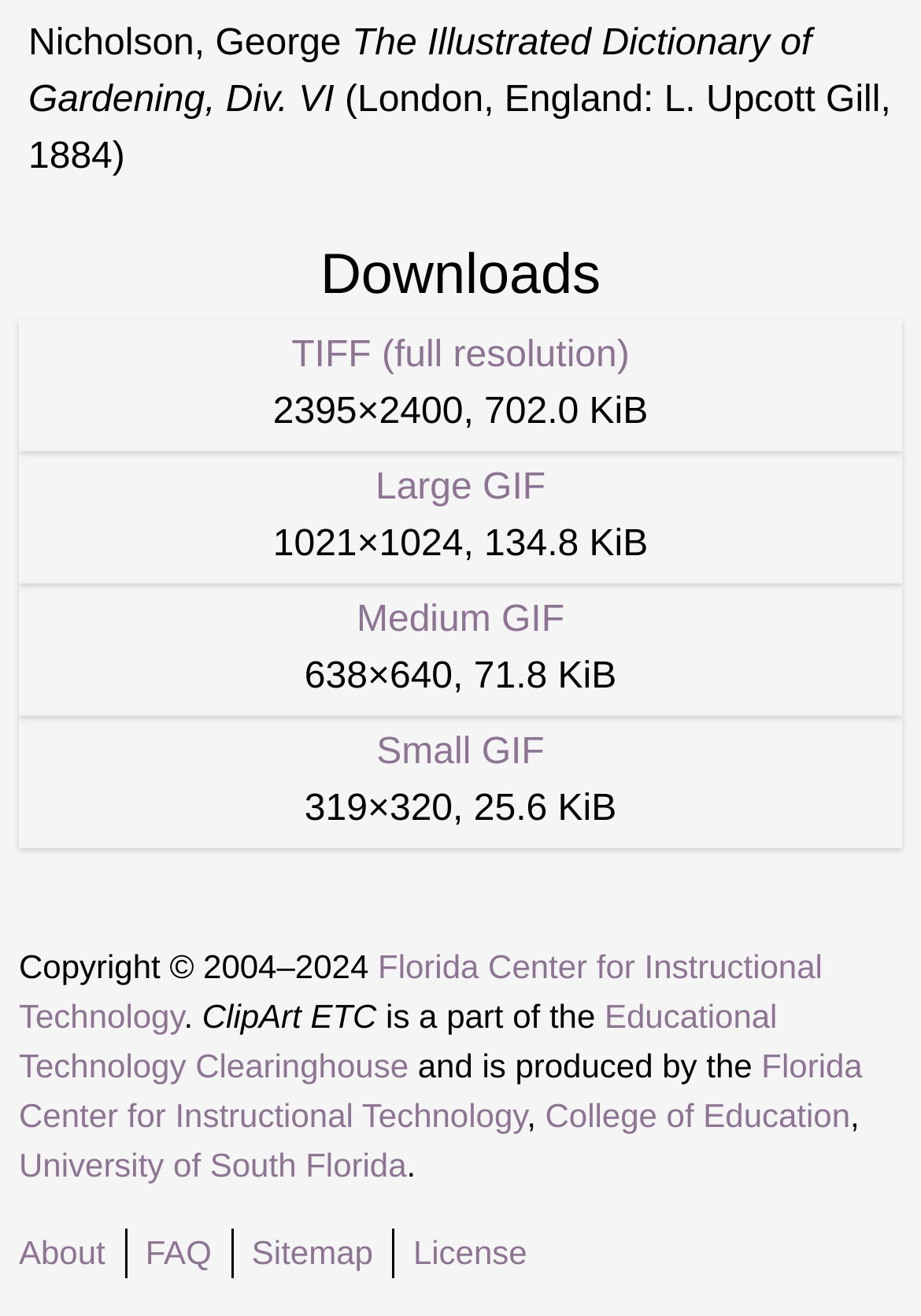Provide the bounding box coordinates in the format (top-left x, top-left y, bottom-right x, bottom-right y). All values are floating point numbers between 0 and 1. Determine the bounding box coordinate of the UI element described as: TIFF (full resolution)

[0.316, 0.255, 0.683, 0.286]